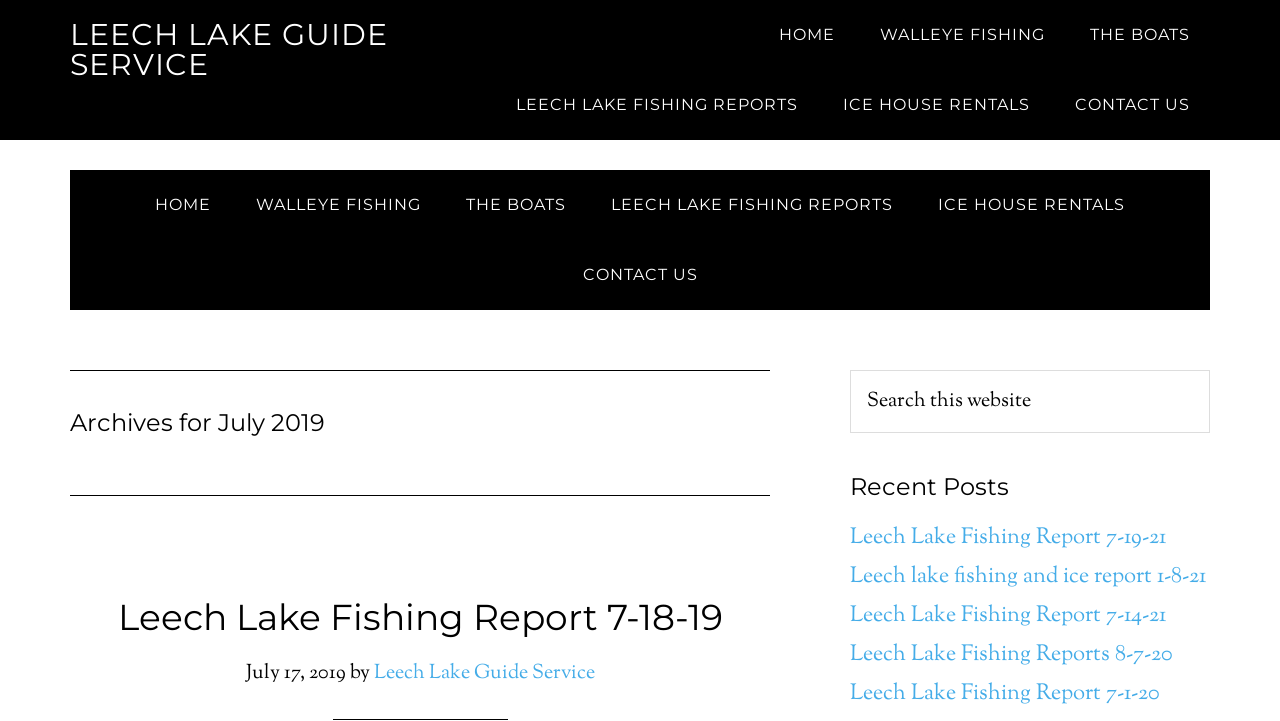What type of fishing is mentioned on the webpage?
Refer to the image and answer the question using a single word or phrase.

Walleye fishing